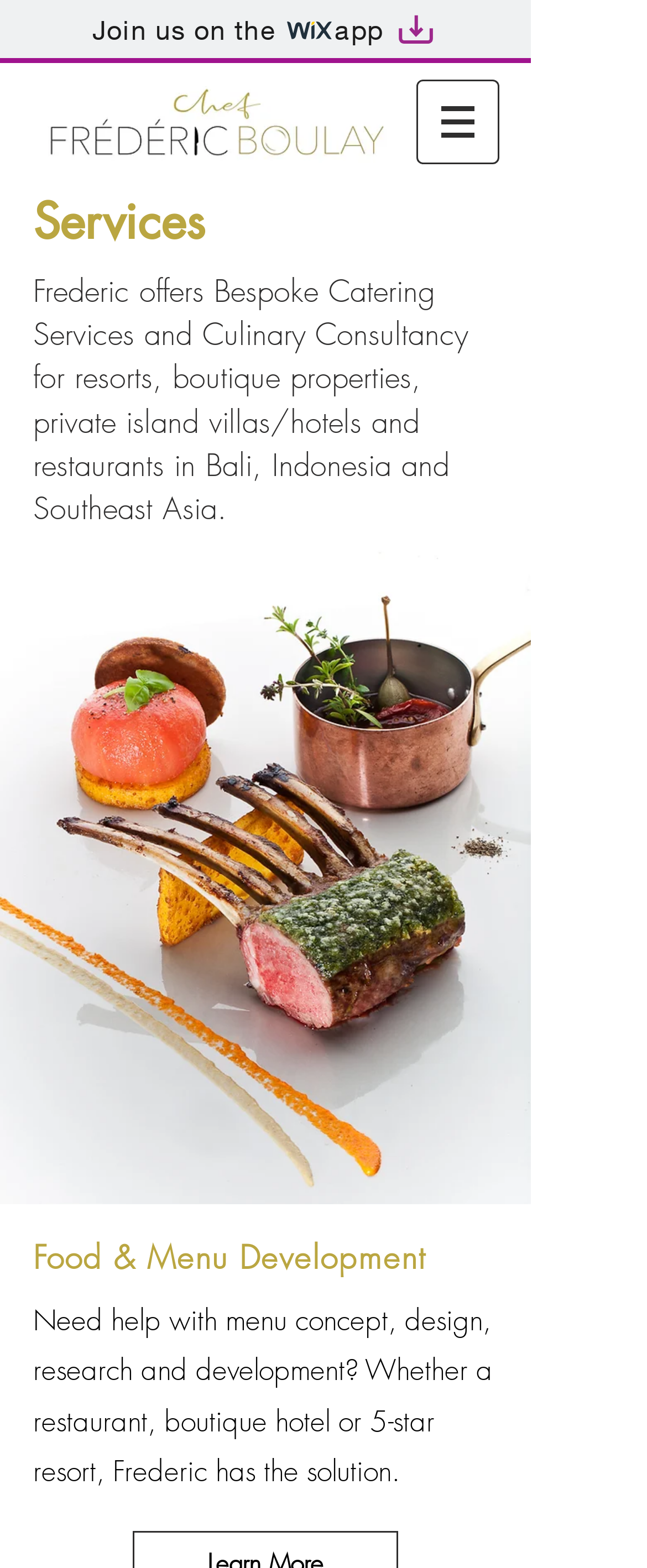Produce a meticulous description of the webpage.

The webpage is about Chef Frederic Boulay's catering services and culinary consultancy. At the top left corner, there is a link to join the Wix app, accompanied by two small images, one of the Wix logo and the other of Artboard 1. 

To the right of this link, there is a logo image, which is likely the logo of Chef Frederic Boulay's business. Next to the logo, there is a navigation menu labeled "Site" with a button that has a popup menu. The button is accompanied by a small image.

Below the navigation menu, there are two headings. The first heading is "Services", and the second heading provides a detailed description of Chef Frederic Boulay's services, including bespoke catering and culinary consultancy for resorts, boutique properties, and restaurants in Bali and Southeast Asia.

Further down the page, there are two blocks of text. The first block is a heading that reads "Food & Menu Development", and the second block is a paragraph that describes Chef Frederic Boulay's services in more detail, including menu concept, design, research, and development for restaurants, boutique hotels, and 5-star resorts.